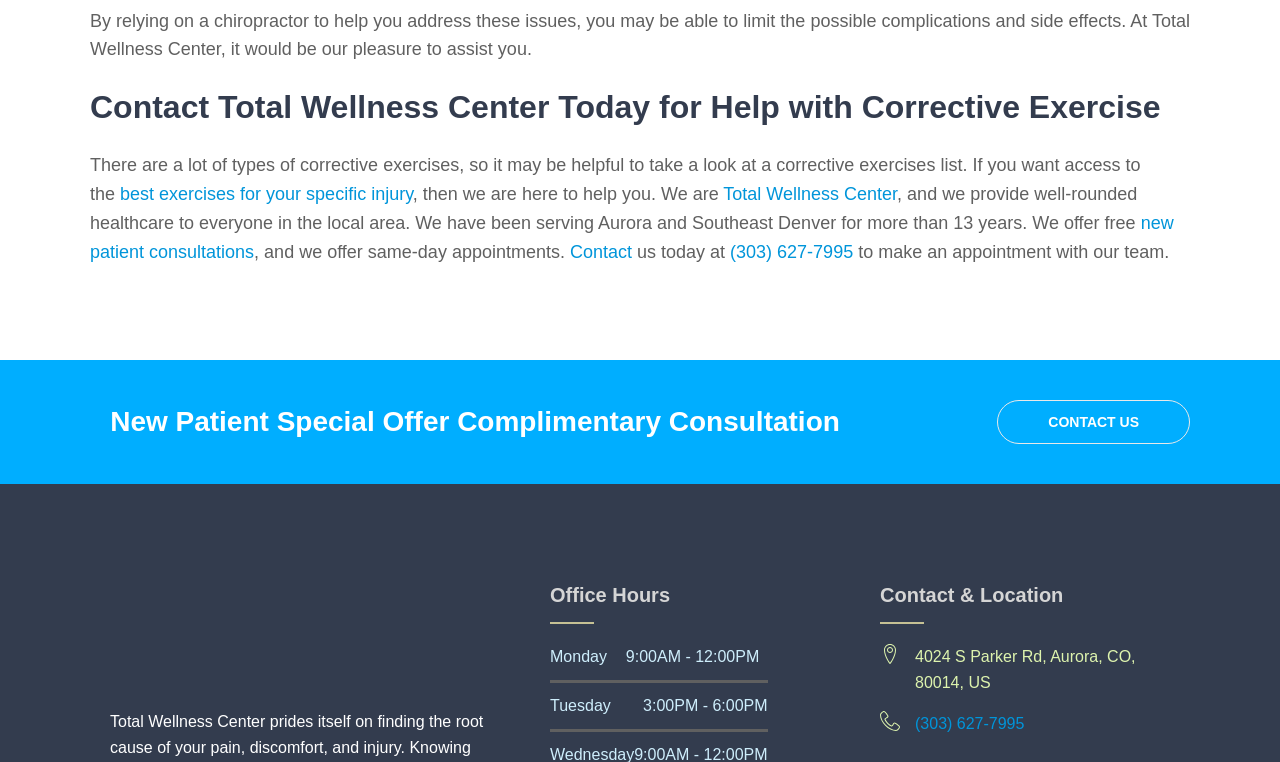Bounding box coordinates are specified in the format (top-left x, top-left y, bottom-right x, bottom-right y). All values are floating point numbers bounded between 0 and 1. Please provide the bounding box coordinate of the region this sentence describes: Contact

[0.441, 0.317, 0.494, 0.344]